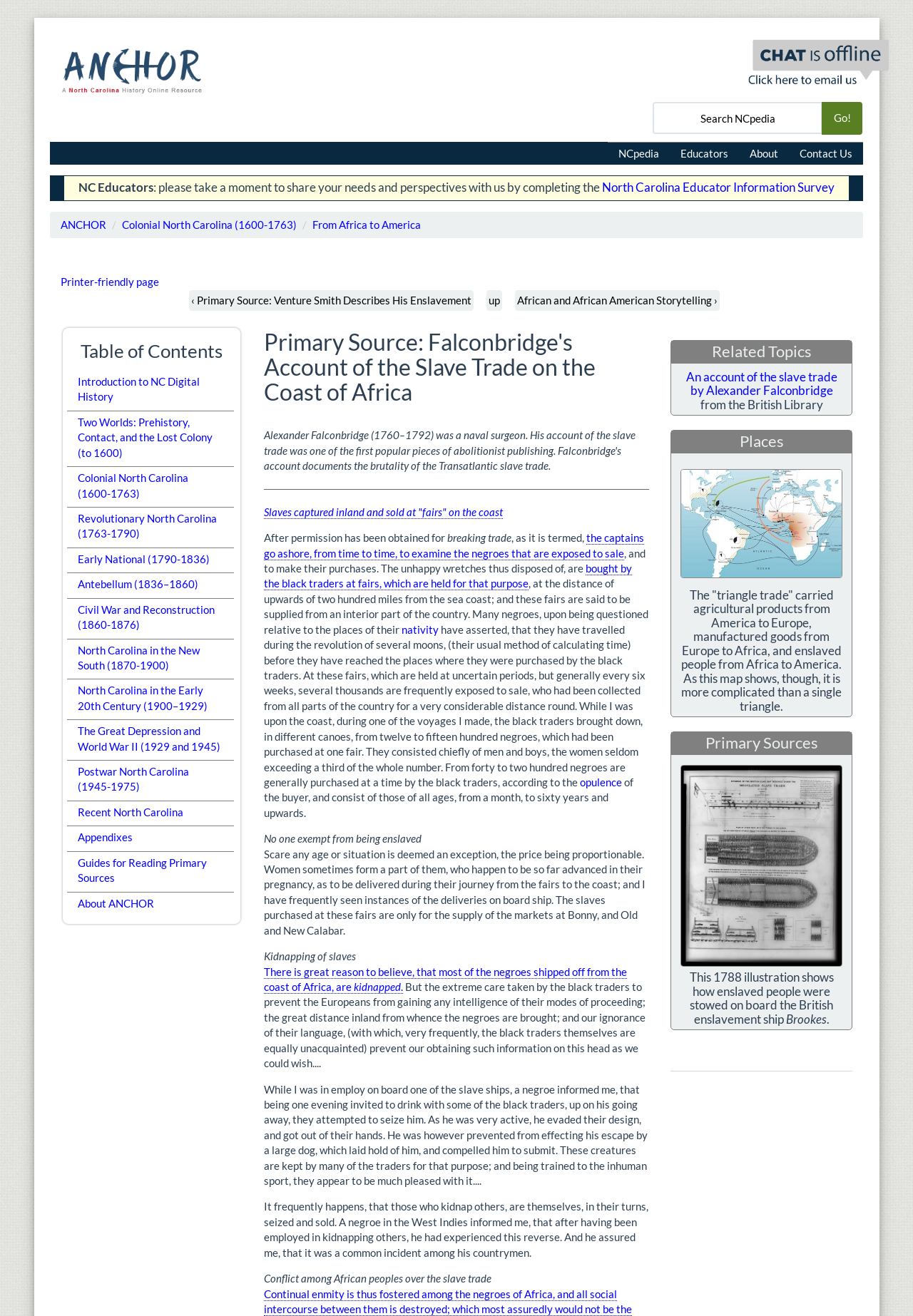Kindly determine the bounding box coordinates for the clickable area to achieve the given instruction: "Go to NCpedia homepage".

[0.666, 0.108, 0.734, 0.125]